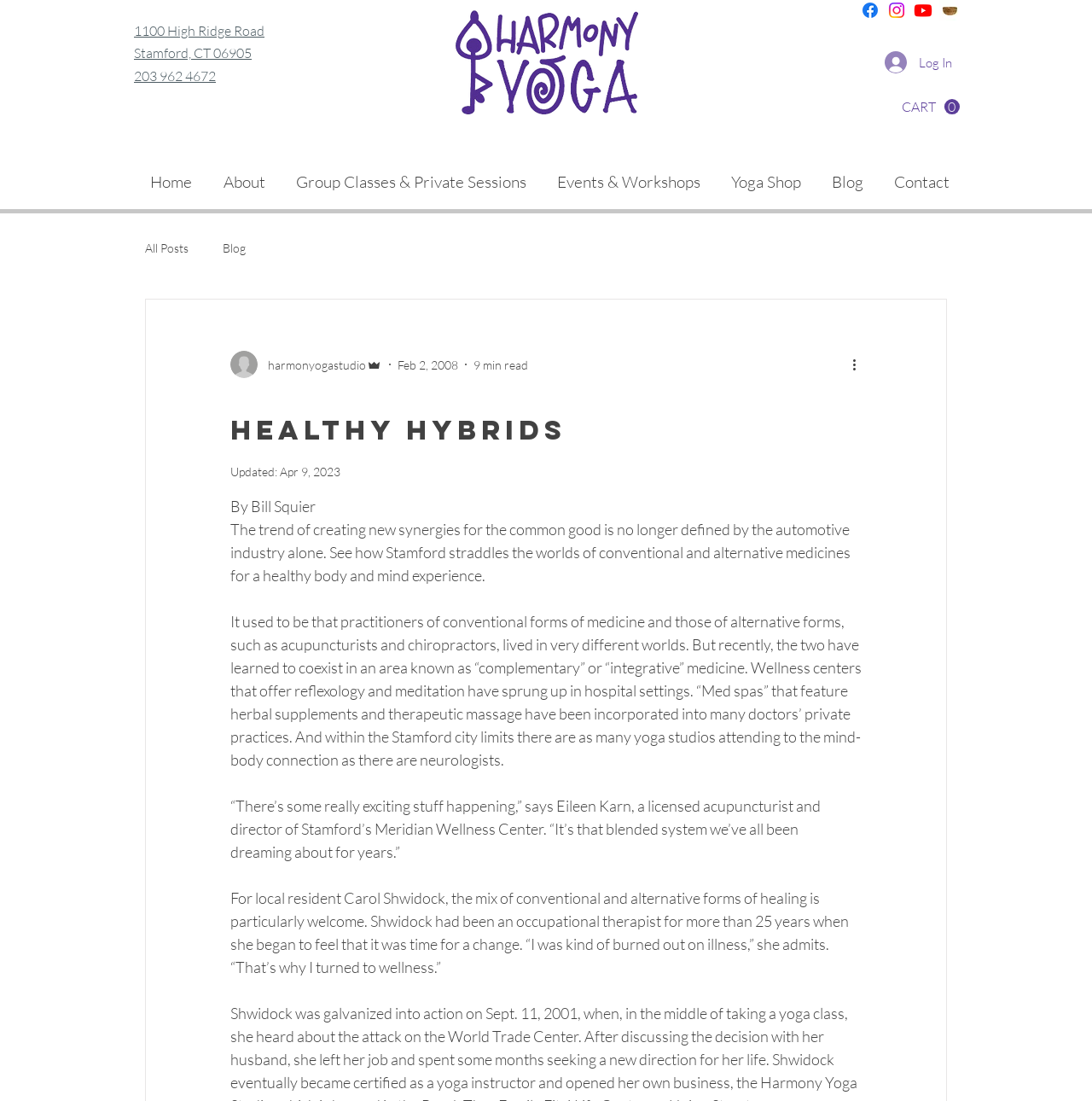Please locate the bounding box coordinates of the element that should be clicked to achieve the given instruction: "Click the 'Facebook' link".

[0.788, 0.0, 0.806, 0.019]